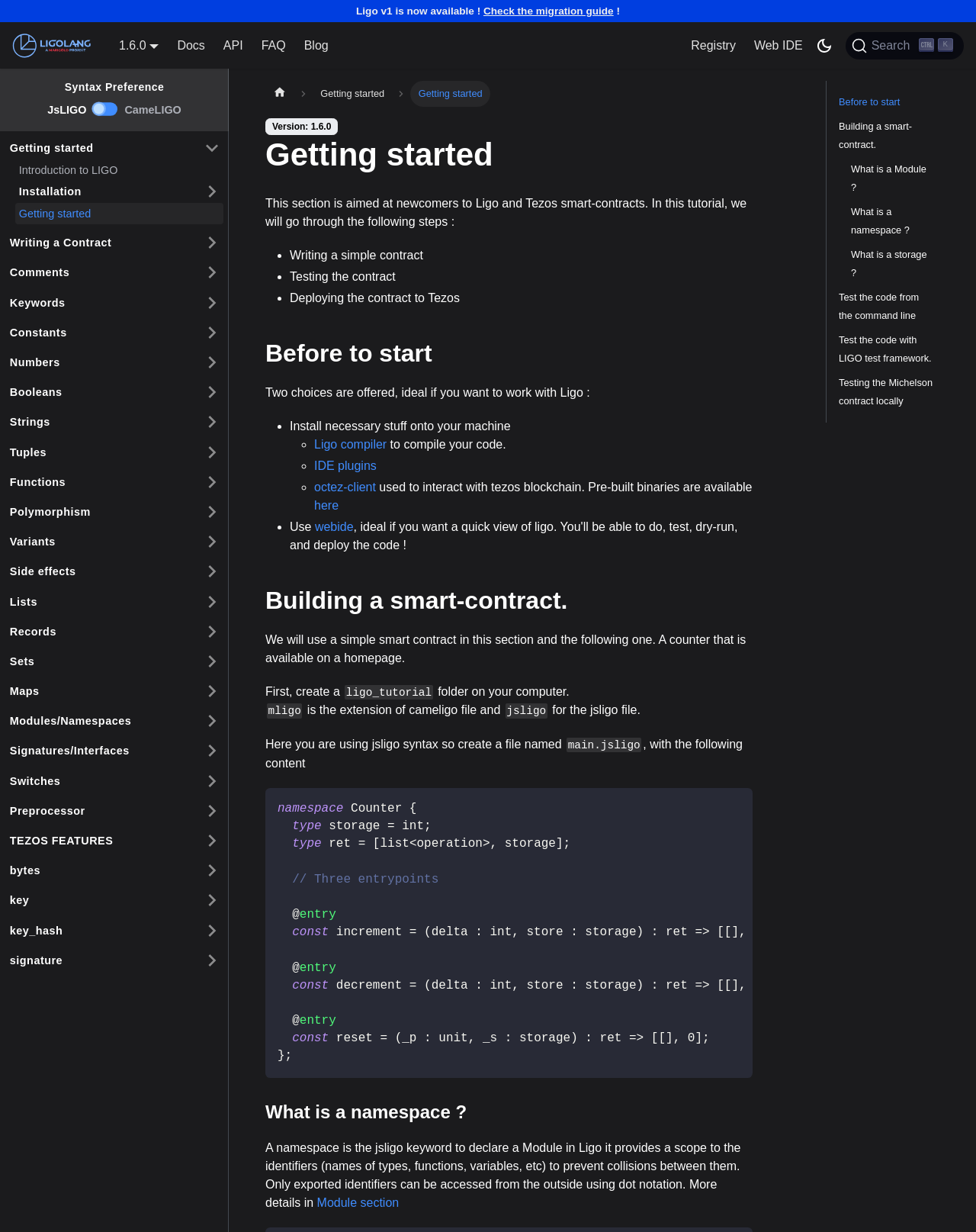Pinpoint the bounding box coordinates of the element to be clicked to execute the instruction: "Search".

[0.866, 0.026, 0.988, 0.048]